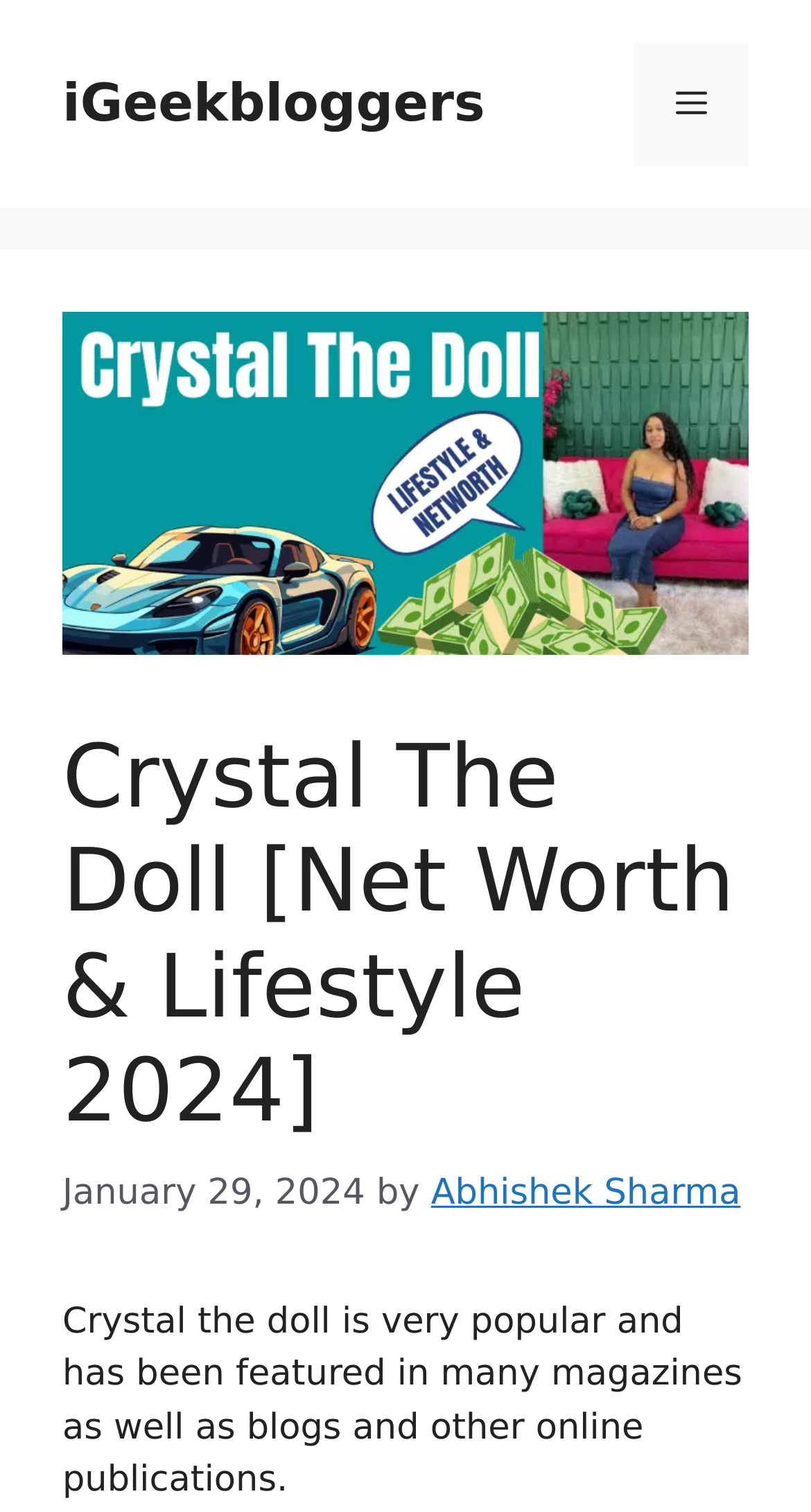Use a single word or phrase to answer this question: 
Who is the author of the article?

Abhishek Sharma